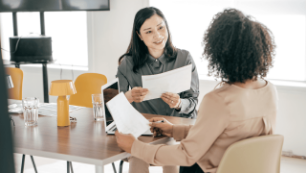Utilize the details in the image to give a detailed response to the question: What is on the table?

The caption describes the ambiance of the room, mentioning that the table is stylishly designed, and also notes the presence of a yellow lamp and glasses of water, contributing to a professional yet inviting atmosphere.